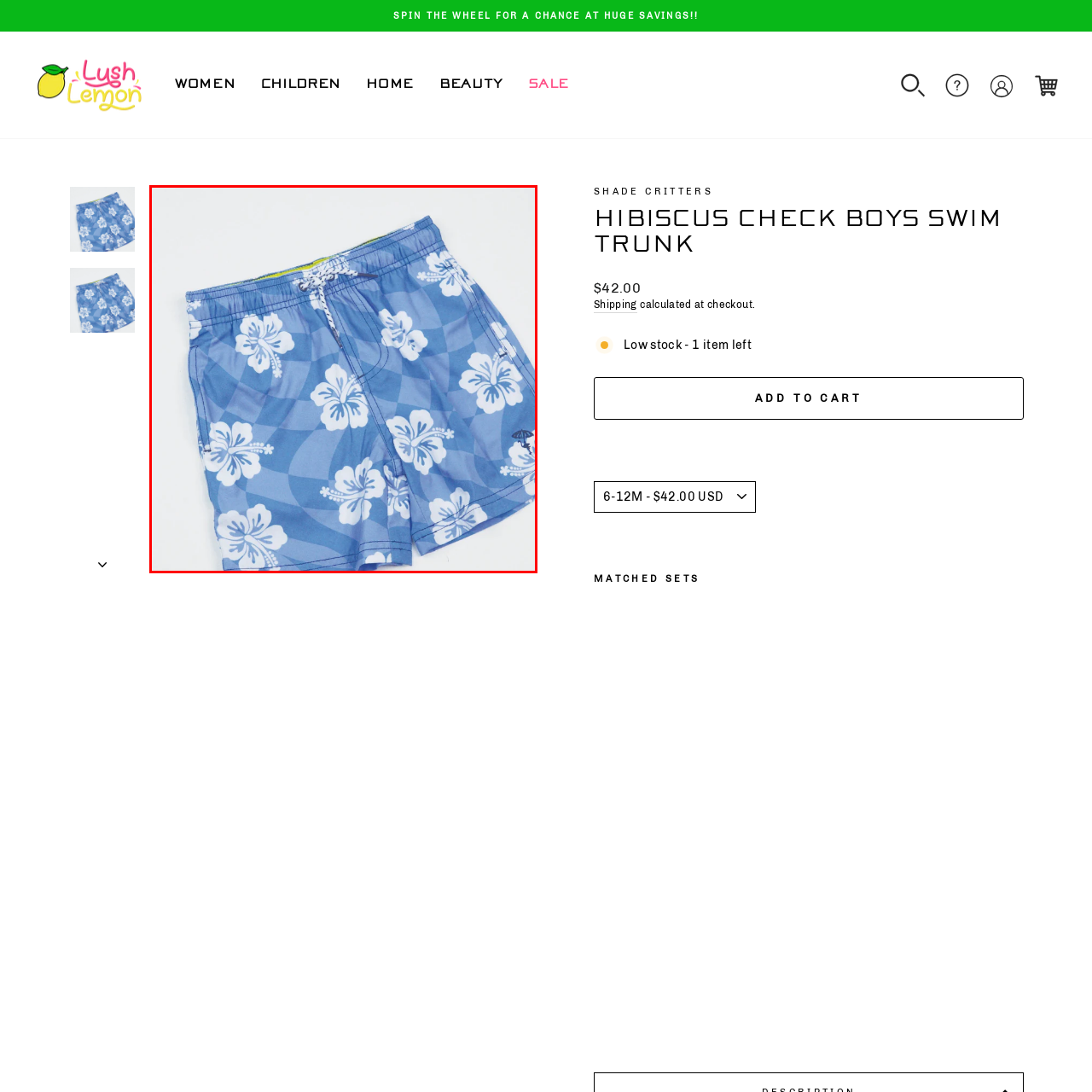Provide a comprehensive description of the content within the red-highlighted area of the image.

This image showcases a pair of boys' swim trunks in a vibrant shade of blue, adorned with a cheerful hibiscus flower pattern in white. The swim trunks feature an elastic waistband with a drawstring for adjustable comfort, making them perfect for active wear during beach outings or pool days. The playful floral design evokes a tropical vibe, ideal for summer adventures. These trunks are part of the Shade Critters collection, highlighting both style and functionality for children’s swimwear.